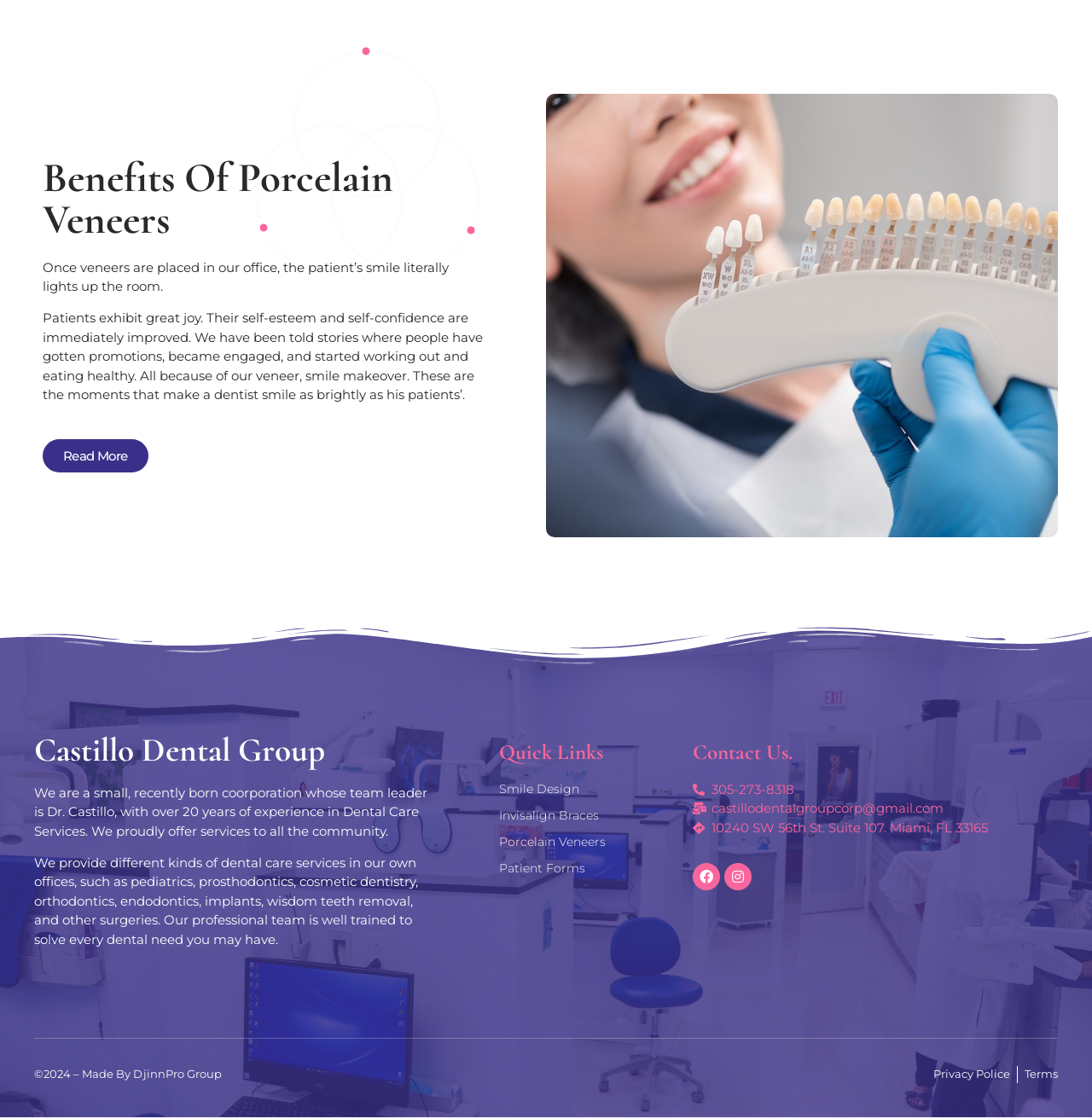Find the bounding box of the web element that fits this description: "Invisalign Braces".

[0.457, 0.721, 0.619, 0.737]